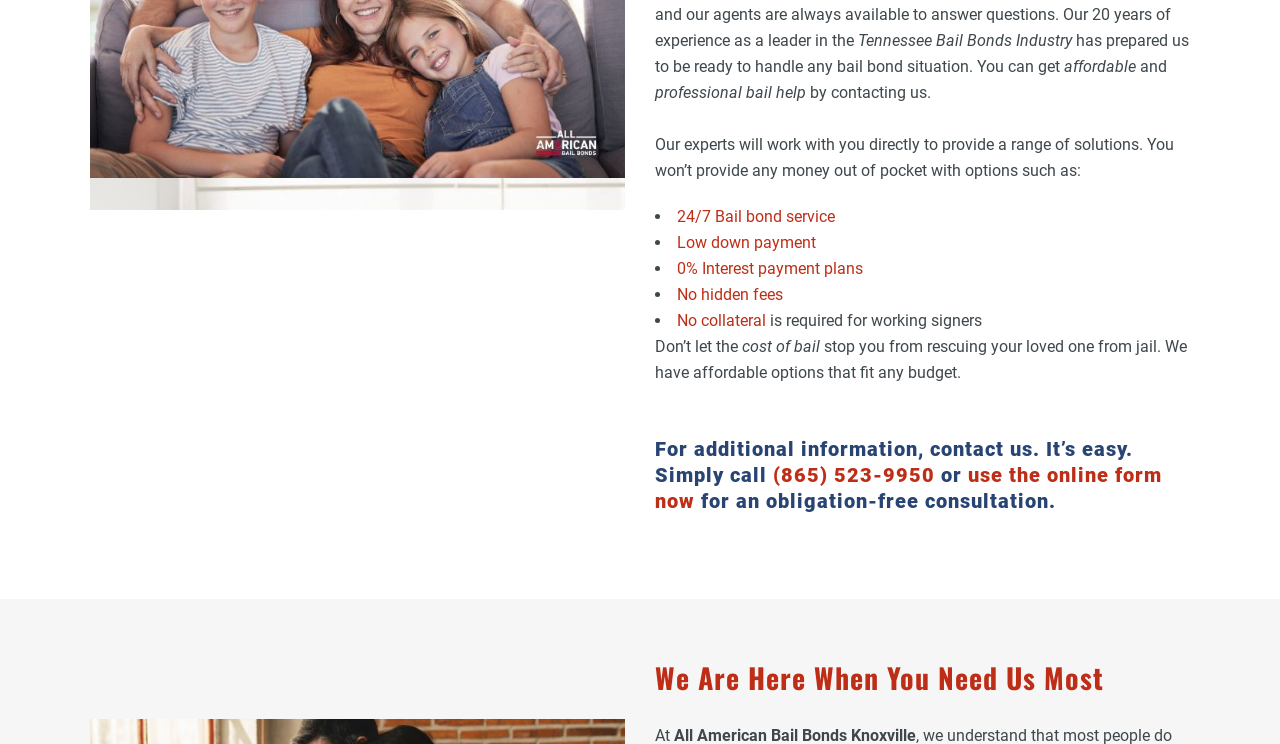Extract the bounding box of the UI element described as: "(865) 523-9950".

[0.604, 0.622, 0.73, 0.654]